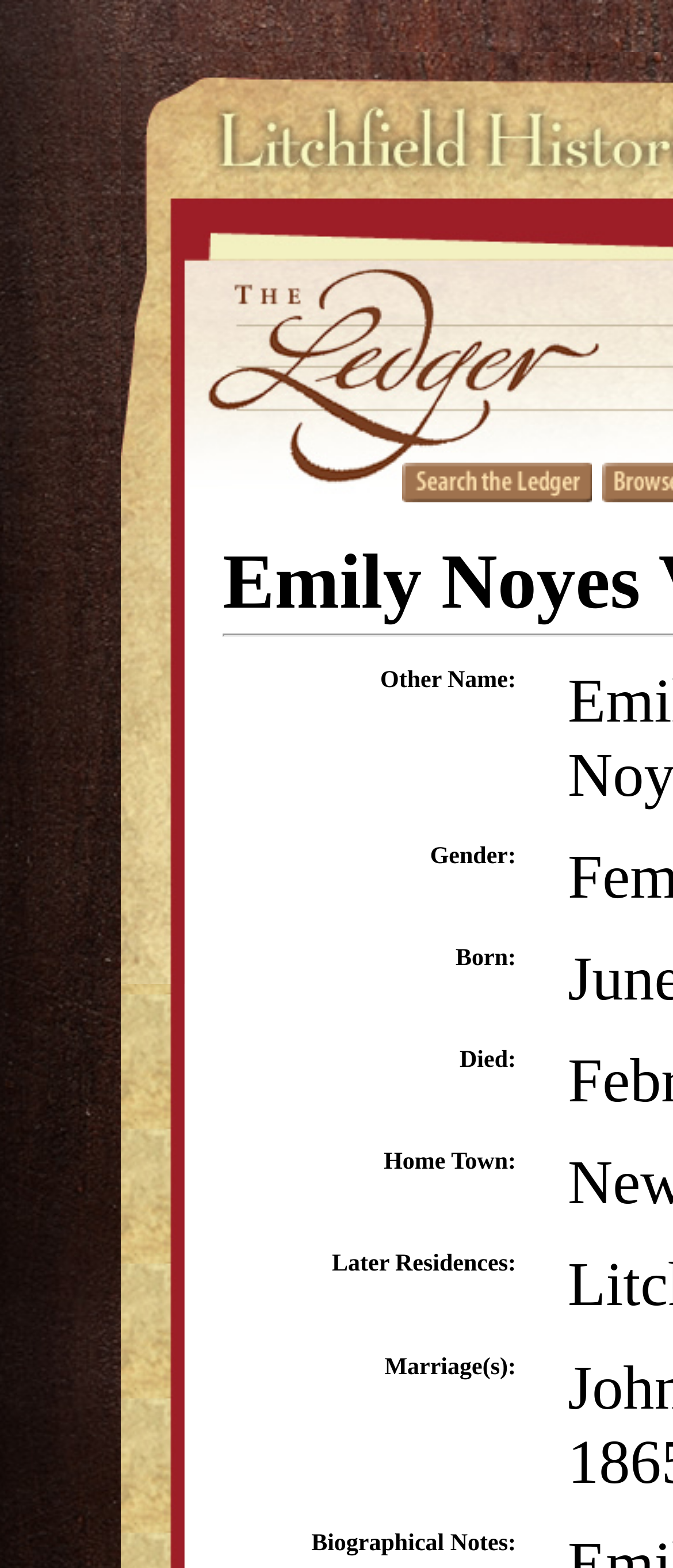Explain the webpage in detail.

The webpage is titled "Litchfield Ledger - Student" and appears to be a profile or biography page. At the top, there is a link, likely a navigation or menu item. Below the link, there are several sections of information, each labeled with a static text element. 

The first section is labeled "Other Name:" and is positioned near the top left of the page. To the right of this section is the "Gender:" section. Below these sections are "Born:" and "Died:" sections, which are positioned near the middle left of the page. 

Further down the page, there is a "Home Town:" section, followed by "Later Residences:" and "Marriage(s):" sections. The "Biographical Notes:" section is located at the bottom of the page. All of these sections are aligned to the left side of the page, with the labels "Other Name:", "Gender:", and so on, serving as headers for each section.